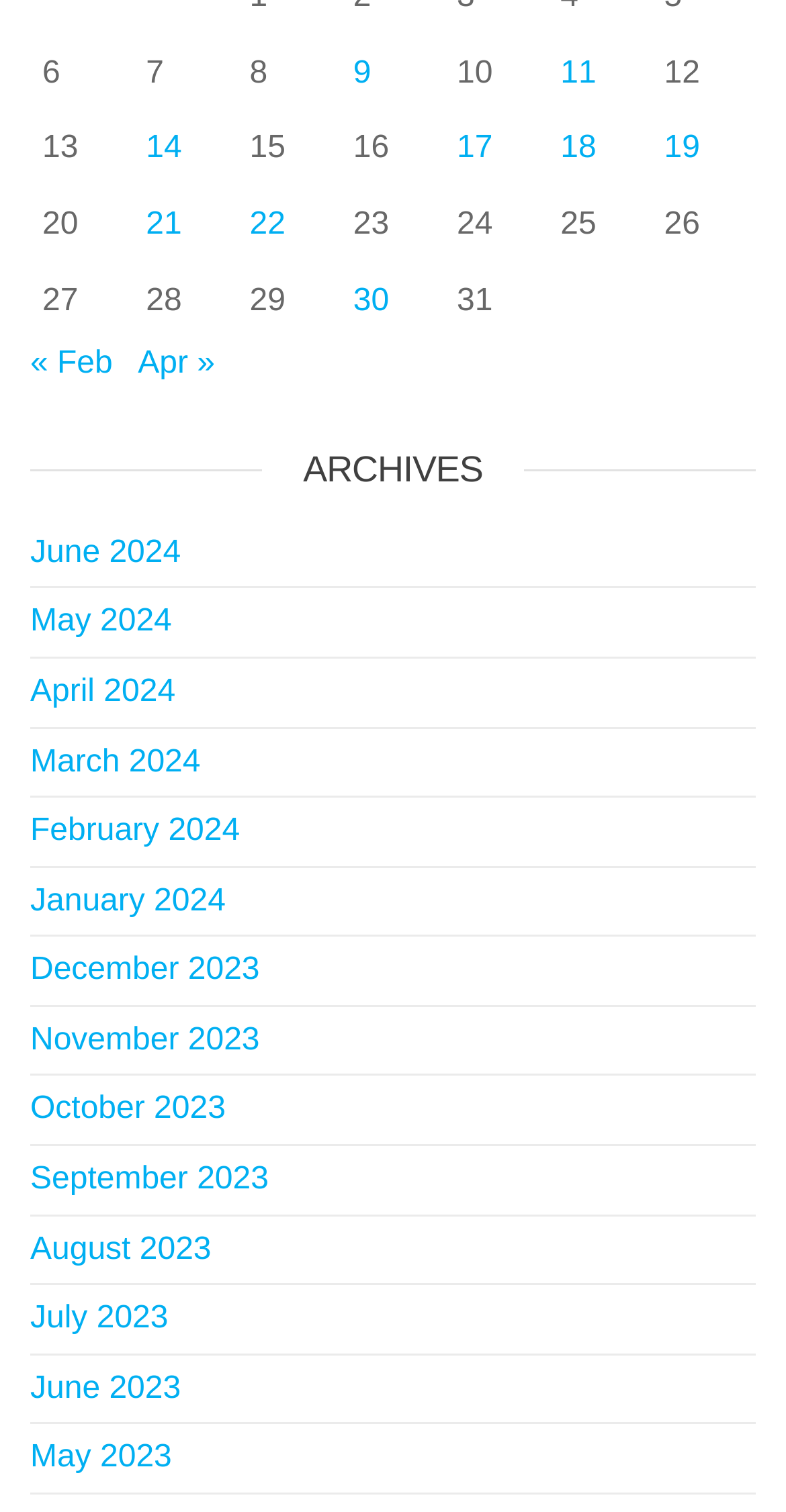Using the element description: "21", determine the bounding box coordinates. The coordinates should be in the format [left, top, right, bottom], with values between 0 and 1.

[0.186, 0.137, 0.231, 0.16]